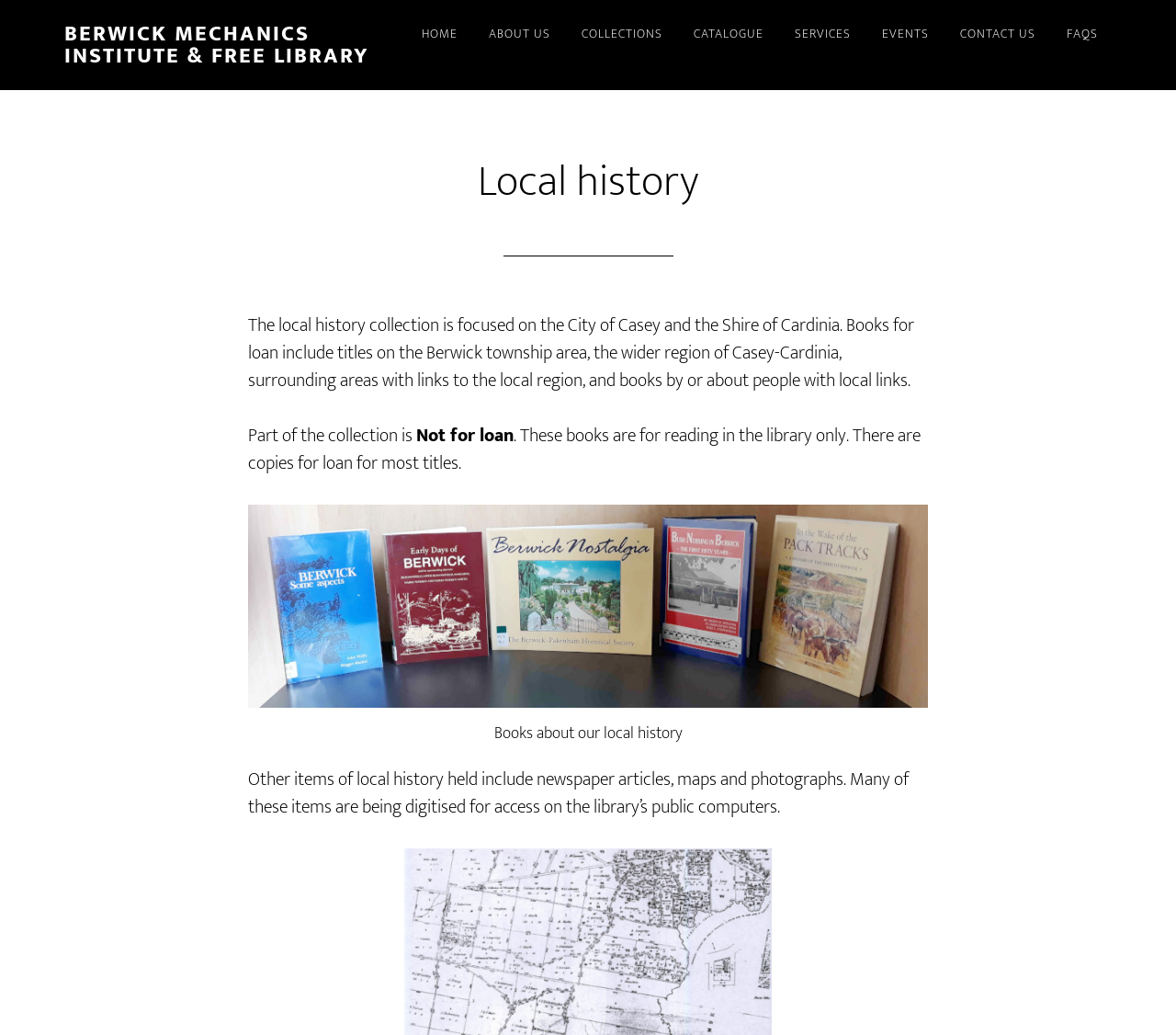Give the bounding box coordinates for the element described by: "Events".

[0.738, 0.0, 0.802, 0.067]